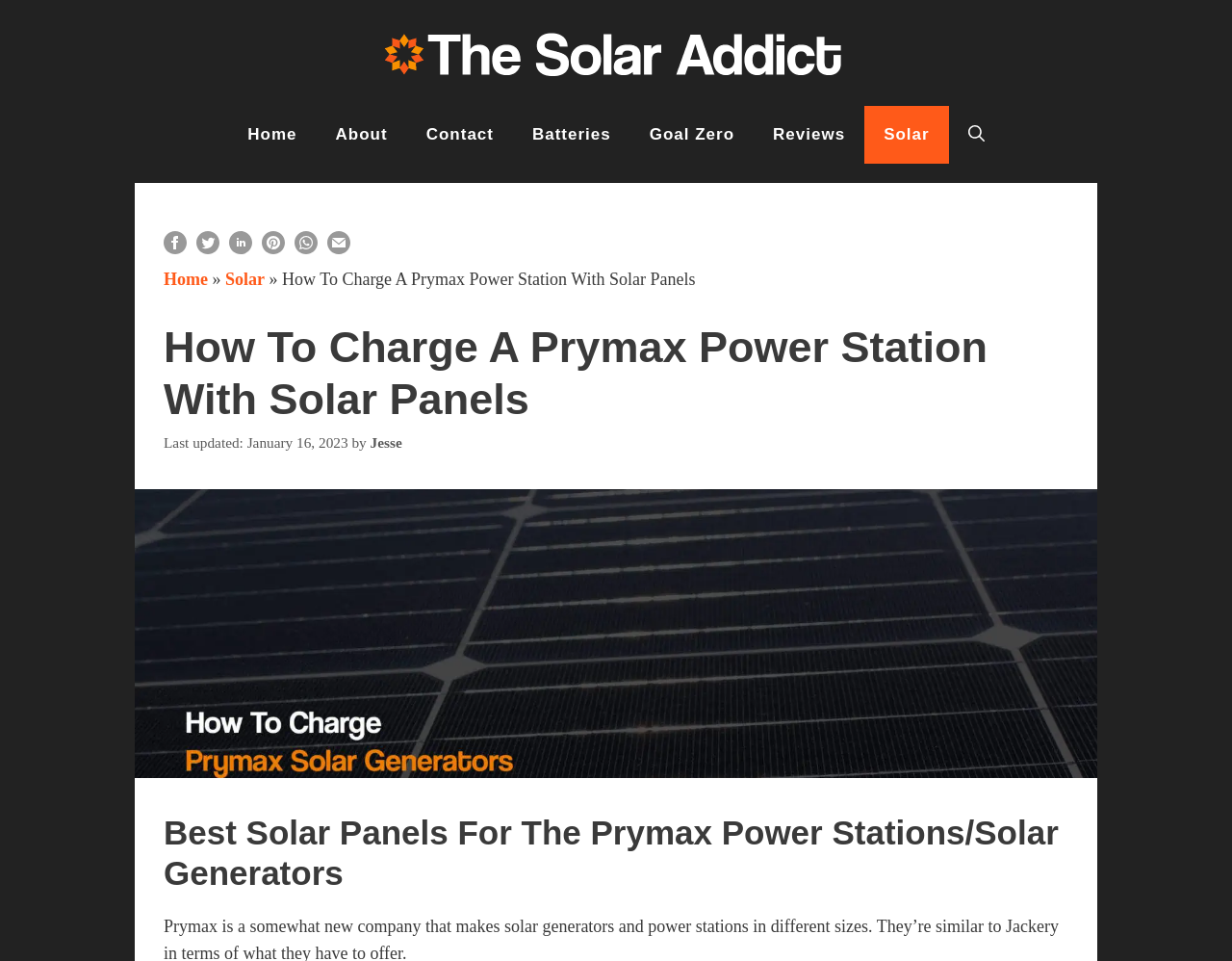Determine the bounding box coordinates of the target area to click to execute the following instruction: "Click on the 'About' link."

[0.257, 0.11, 0.33, 0.17]